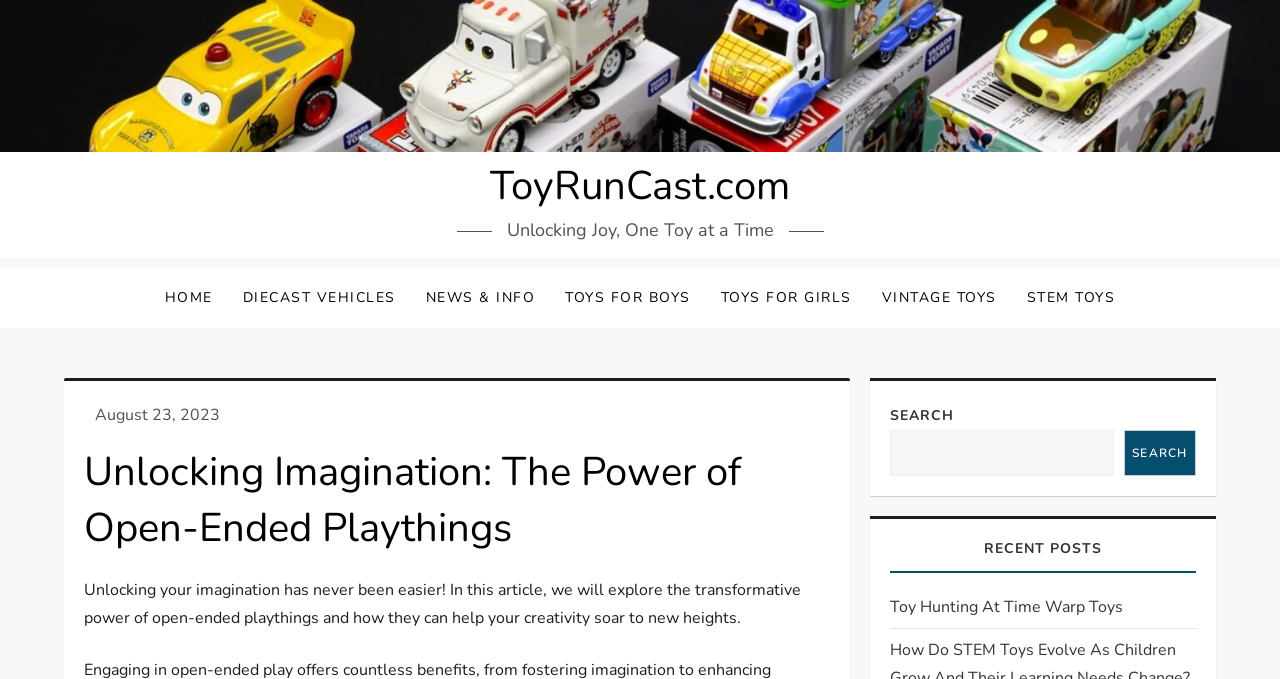Extract the bounding box for the UI element that matches this description: "ToyRunCast.com".

[0.383, 0.234, 0.617, 0.313]